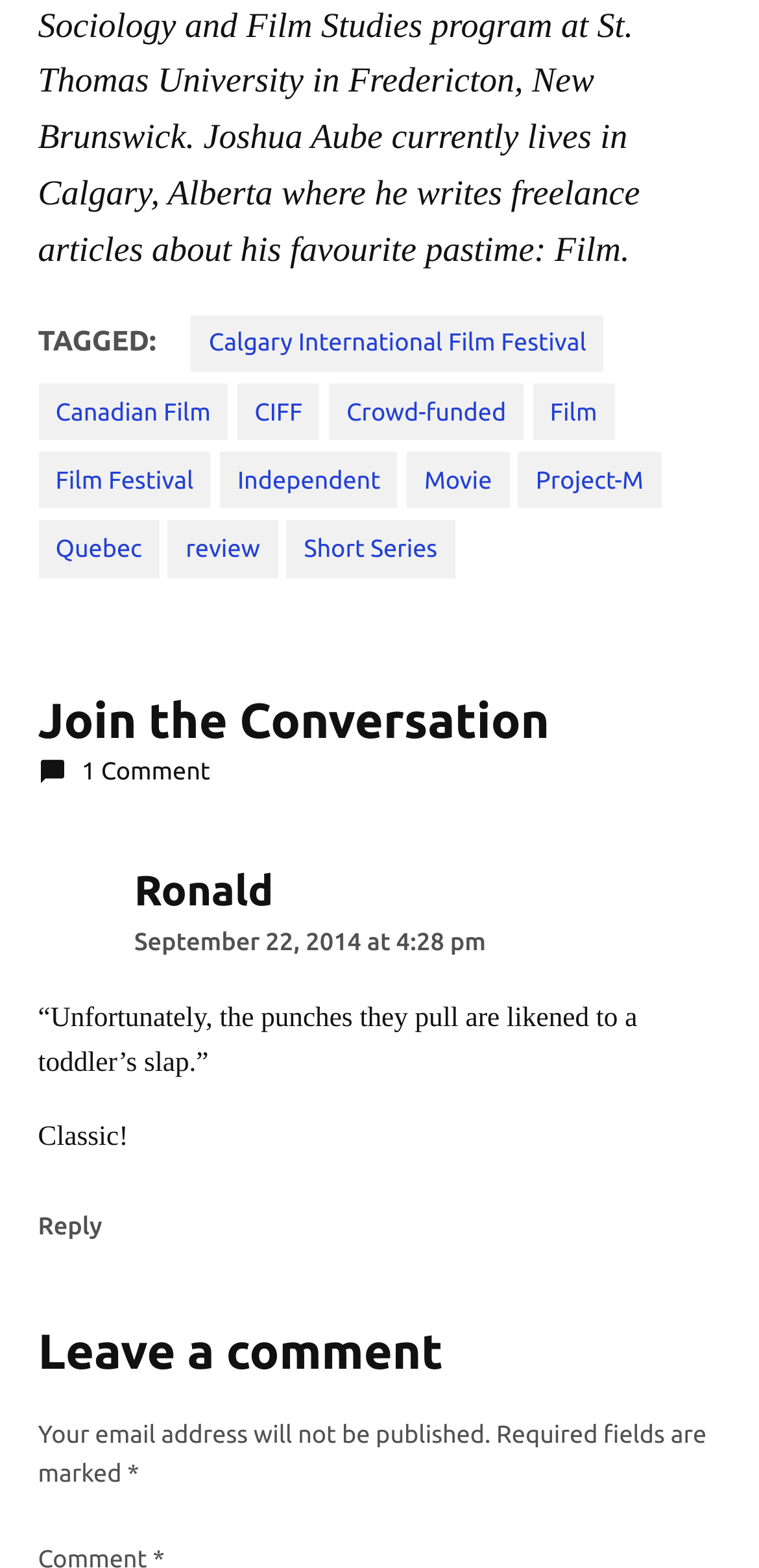Could you specify the bounding box coordinates for the clickable section to complete the following instruction: "Leave a comment"?

[0.047, 0.846, 0.219, 0.943]